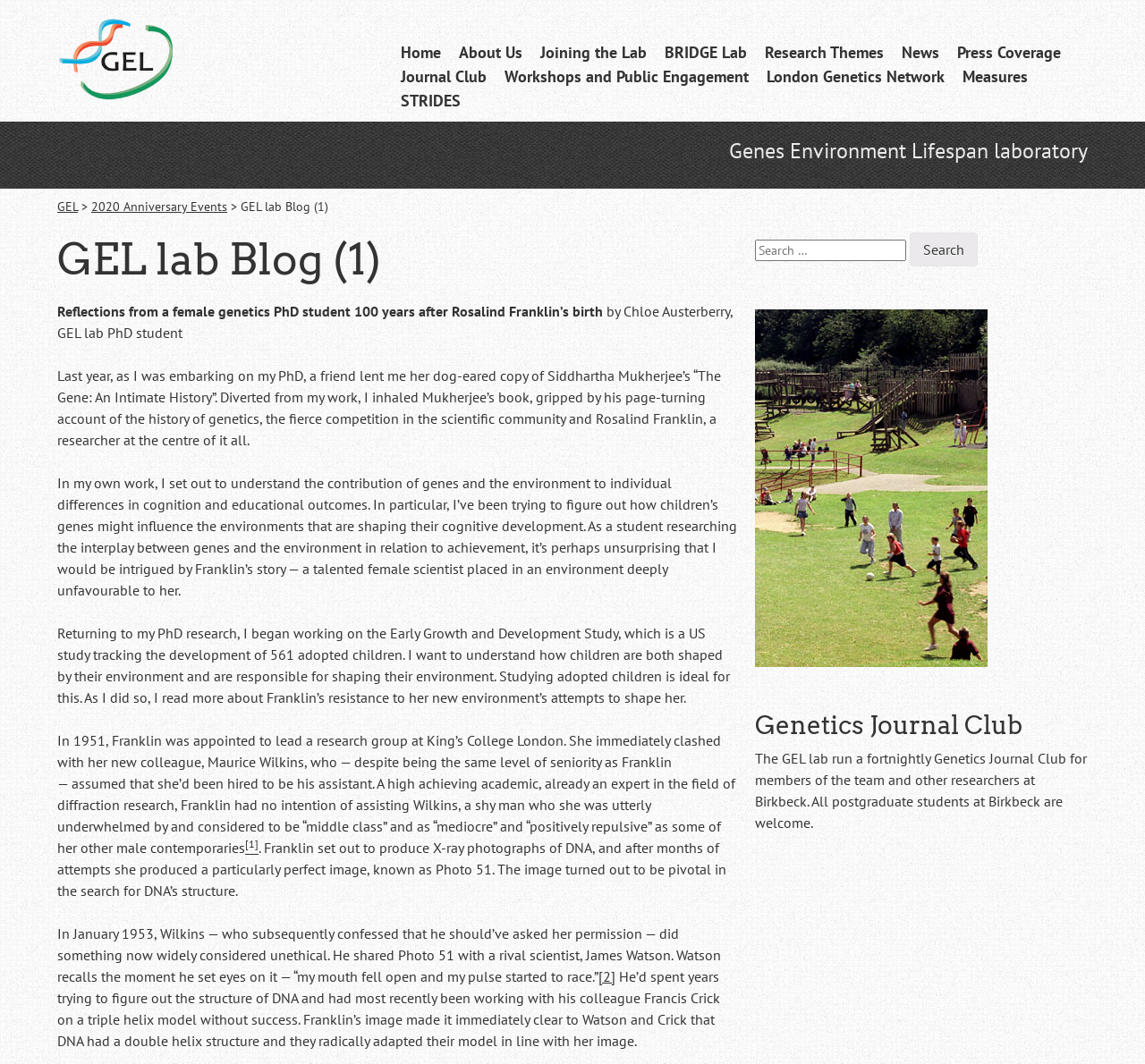Ascertain the bounding box coordinates for the UI element detailed here: "Research Themes". The coordinates should be provided as [left, top, right, bottom] with each value being a float between 0 and 1.

[0.668, 0.038, 0.772, 0.061]